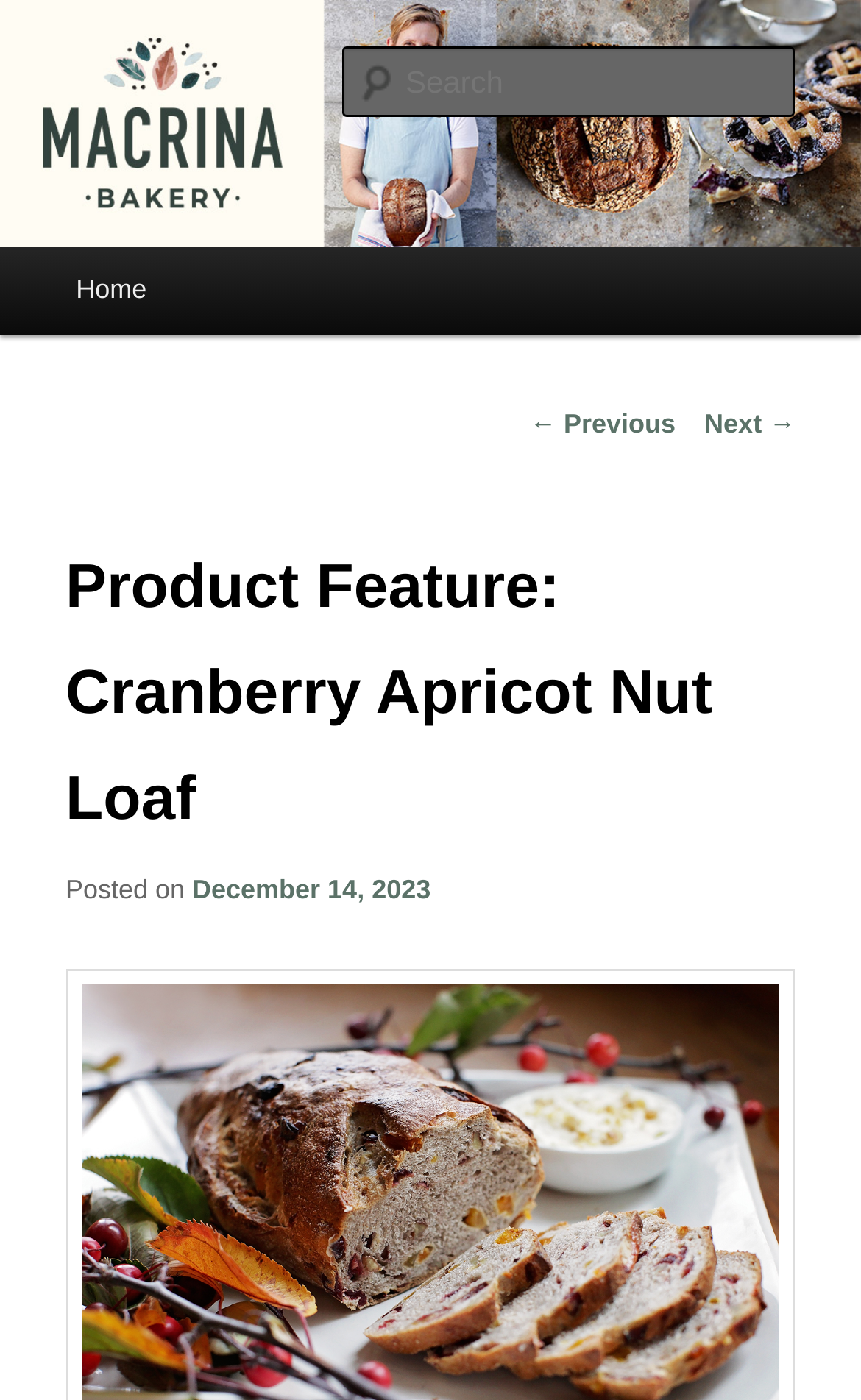Please identify the bounding box coordinates of the element I should click to complete this instruction: 'visit the original post date'. The coordinates should be given as four float numbers between 0 and 1, like this: [left, top, right, bottom].

[0.223, 0.625, 0.5, 0.647]